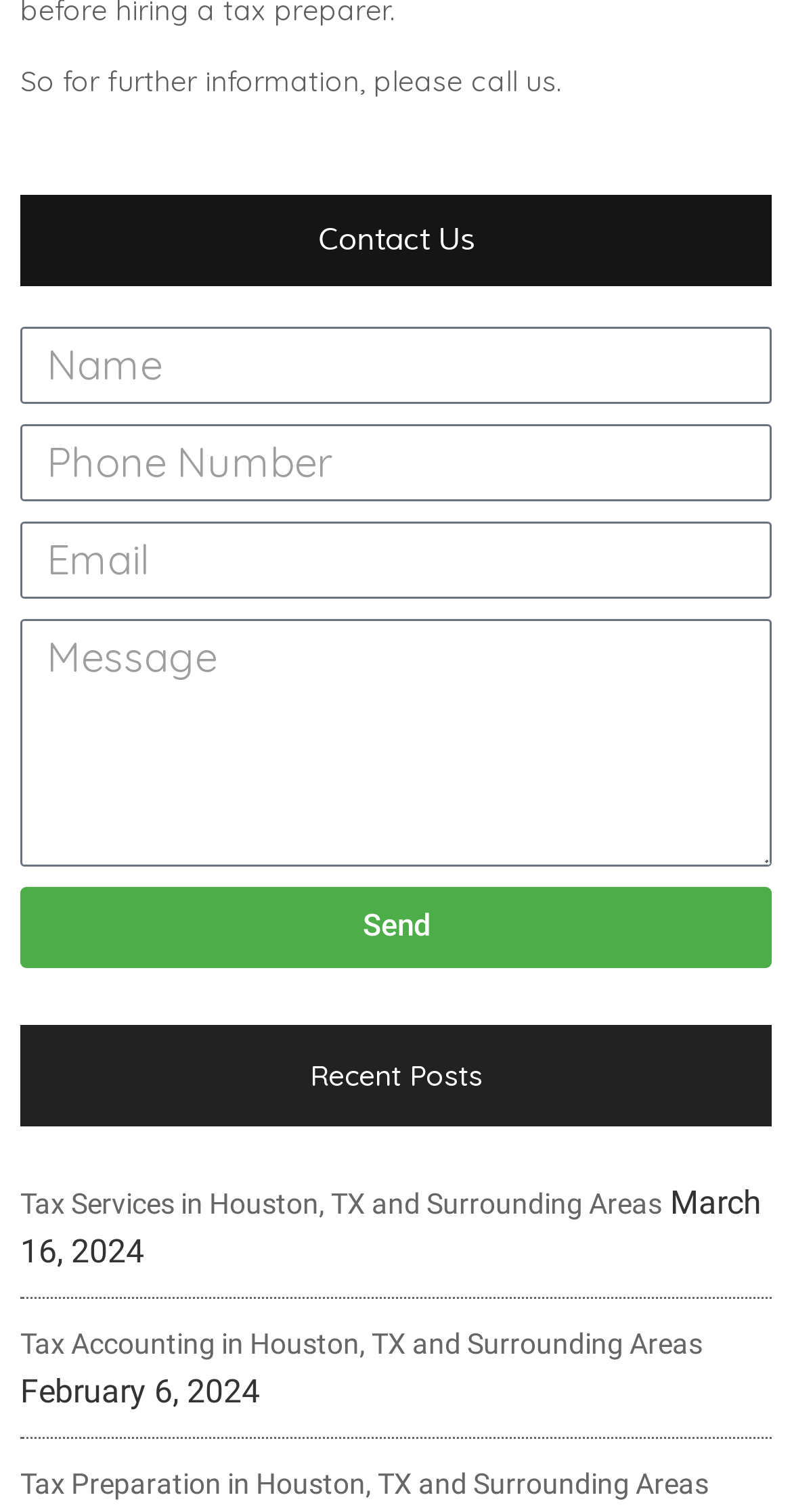Is the phone number required?
Provide a detailed answer to the question, using the image to inform your response.

The textbox element 'Only numbers and phone characters (#, -, *, etc) are accepted.' has a 'required' attribute set to True, which indicates that the phone number is required.